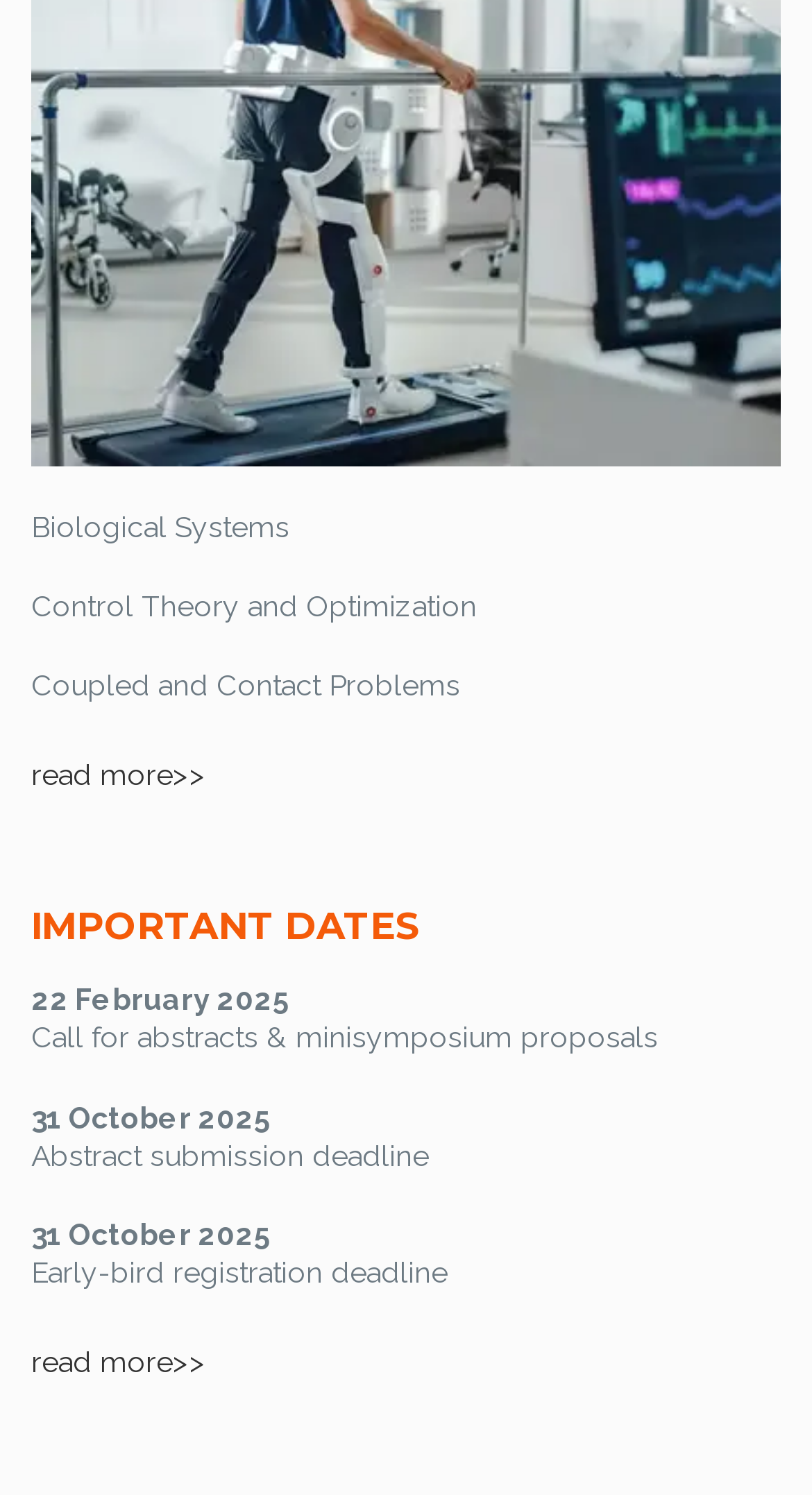Based on the element description, predict the bounding box coordinates (top-left x, top-left y, bottom-right x, bottom-right y) for the UI element in the screenshot: read more>>

[0.038, 0.9, 0.254, 0.923]